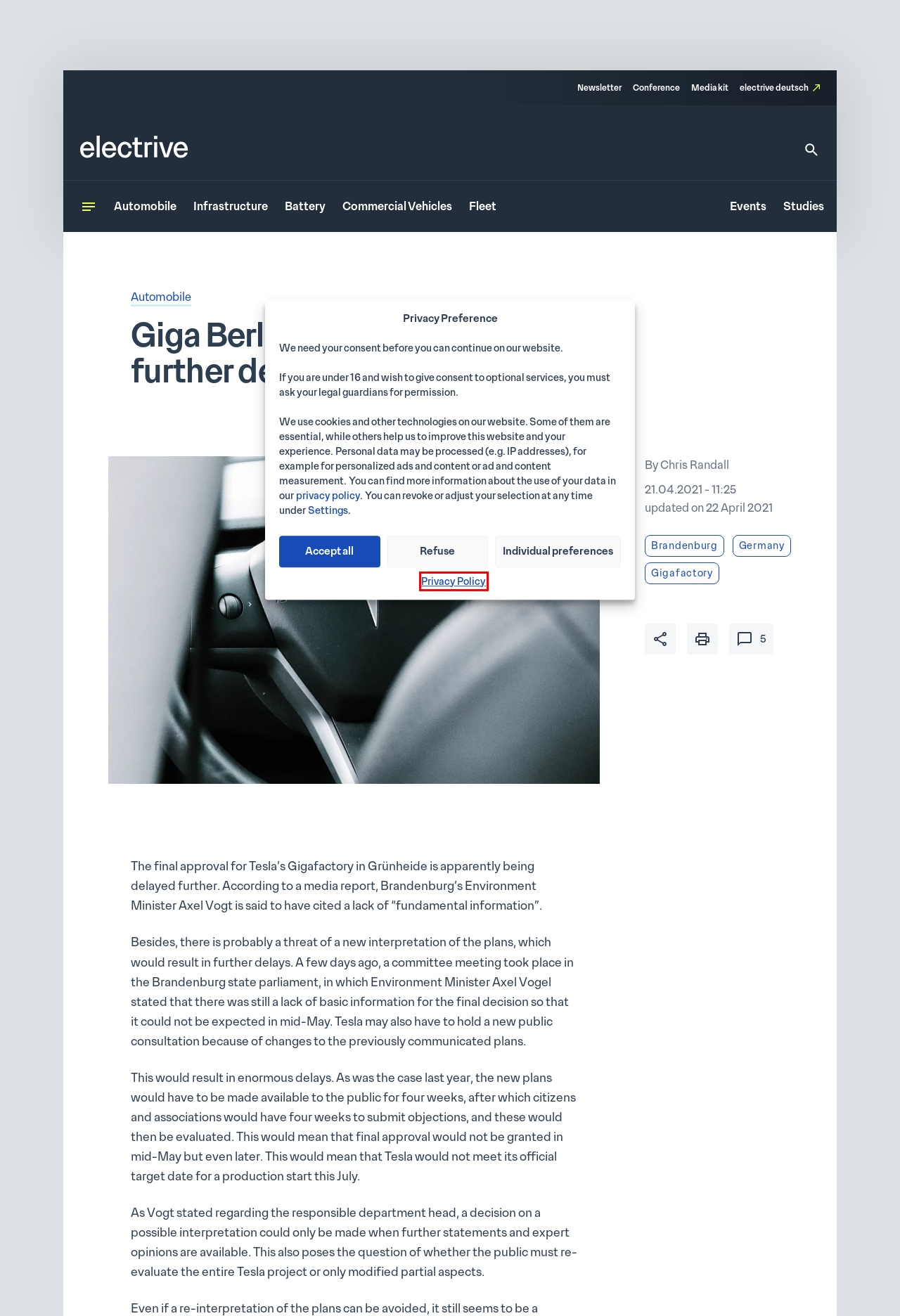Given a screenshot of a webpage with a red bounding box highlighting a UI element, determine which webpage description best matches the new webpage that appears after clicking the highlighted element. Here are the candidates:
A. Germany  |  electrive.com
B. Infrastructure  |  electrive.com
C. Automobile  |  electrive.com
D. Conference  |  electrive.com
E. electrive.com  |  the industry's leading emobility media
F. Privacy Policy  |  electrive.com
G. Gigafactory  |  electrive.com
H. Brandenburg  |  electrive.com

F